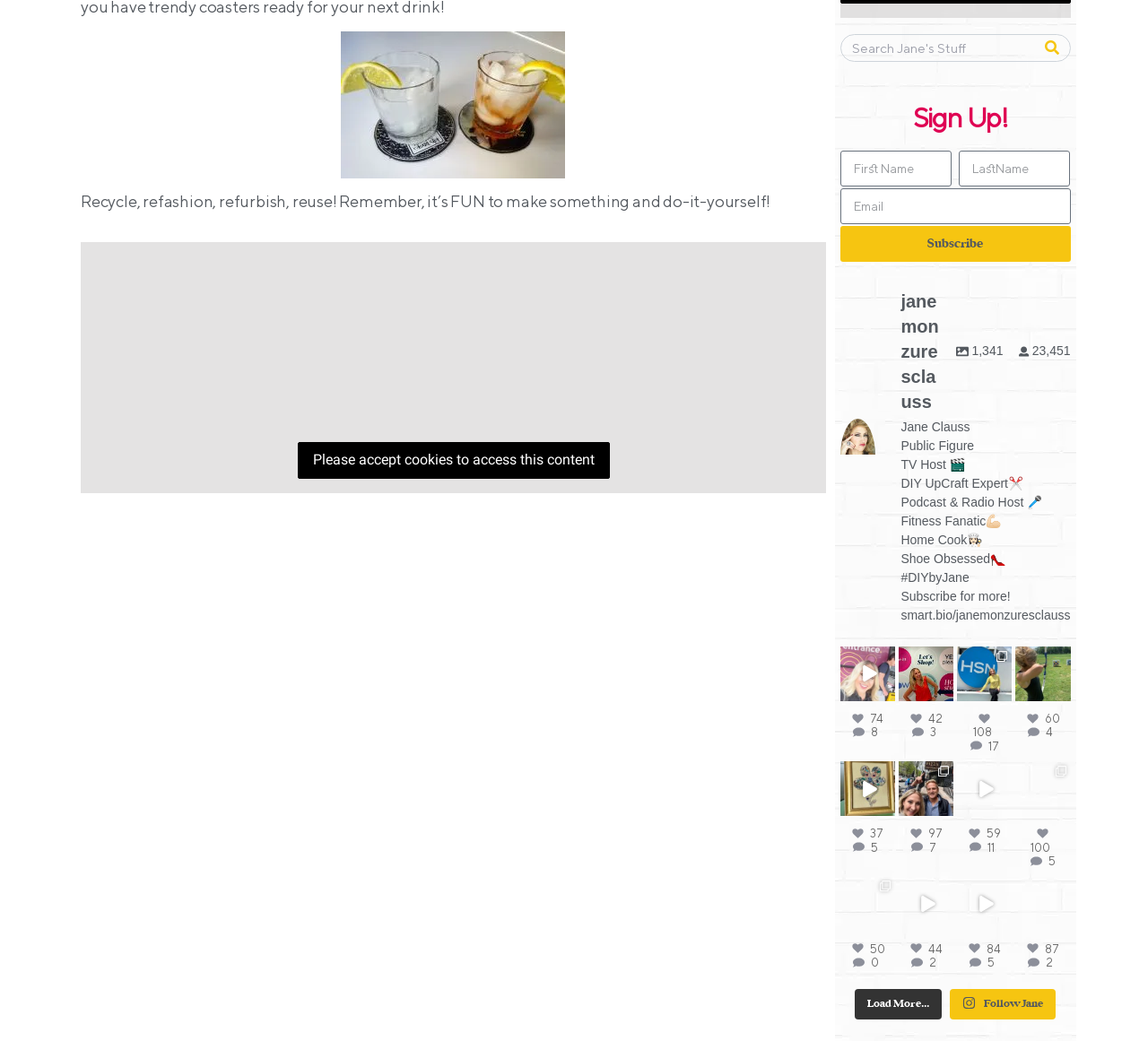What is the purpose of the 'Subscribe' button?
Refer to the image and provide a one-word or short phrase answer.

To subscribe to updates